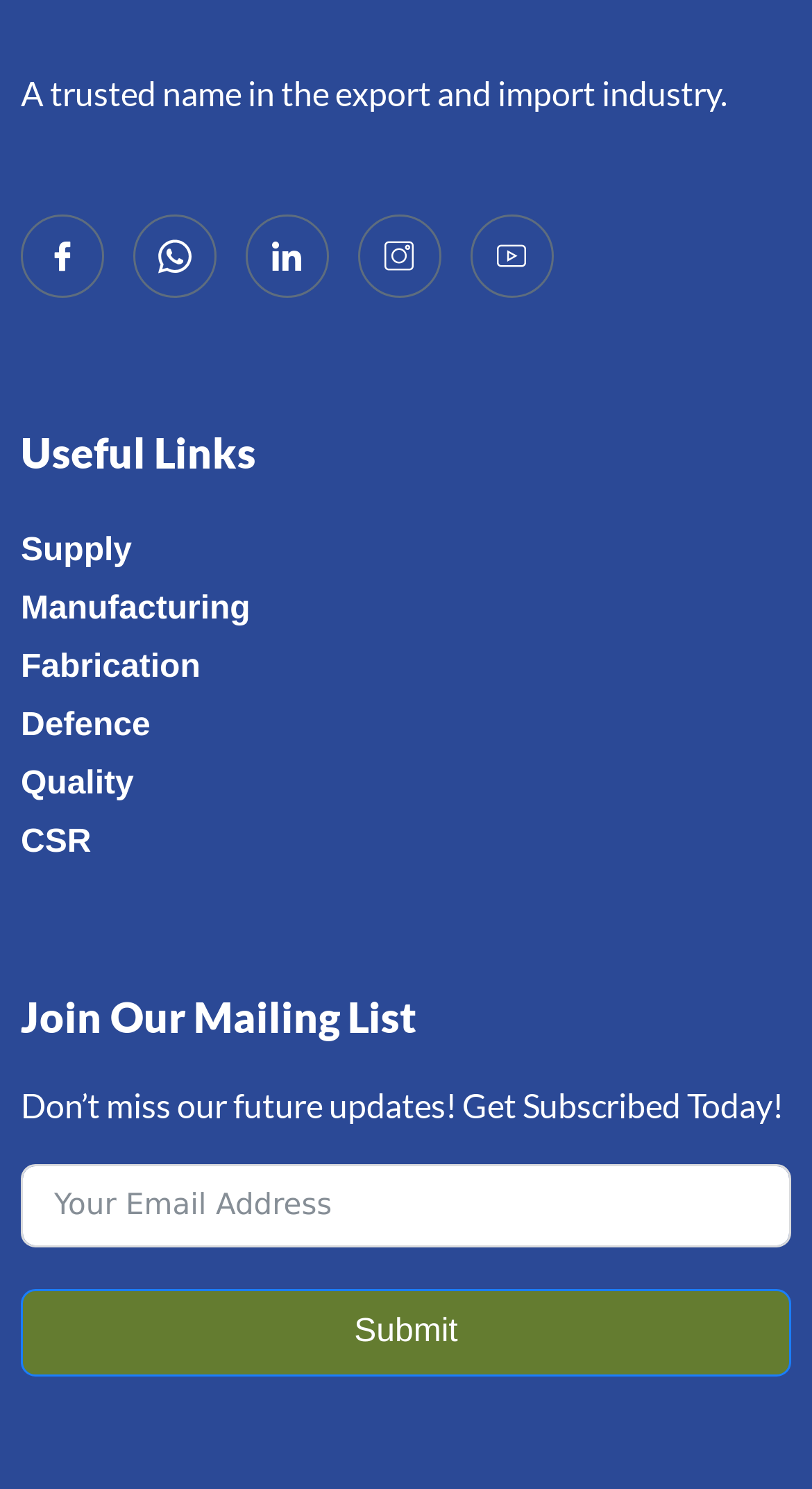Using the information in the image, give a comprehensive answer to the question: 
What type of information is required for subscription?

The type of information required for subscription can be determined by looking at the textbox label in the subscription form, which is 'Your Email Address'.